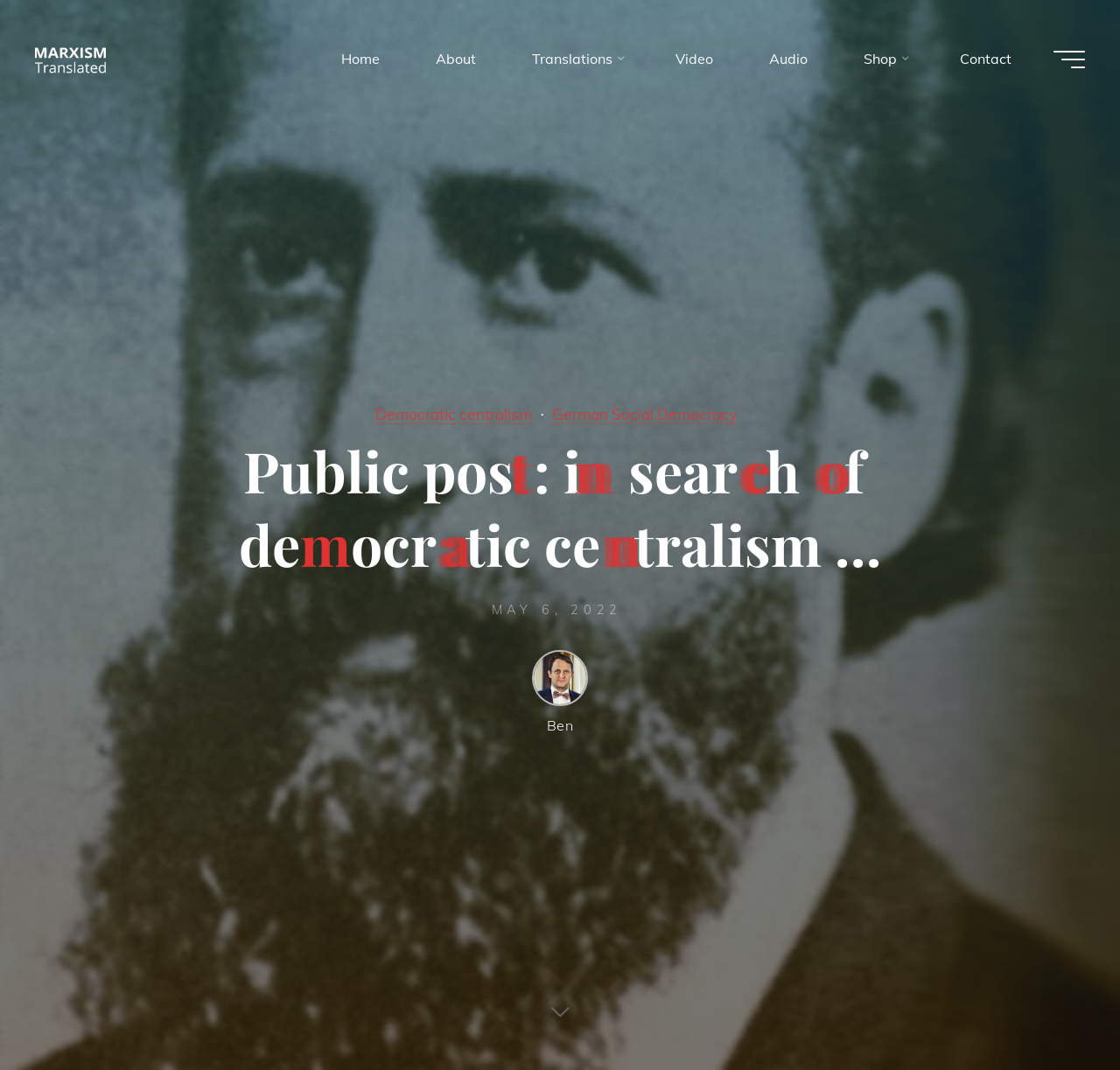Respond to the question with just a single word or phrase: 
Who is the author of the post?

Ben